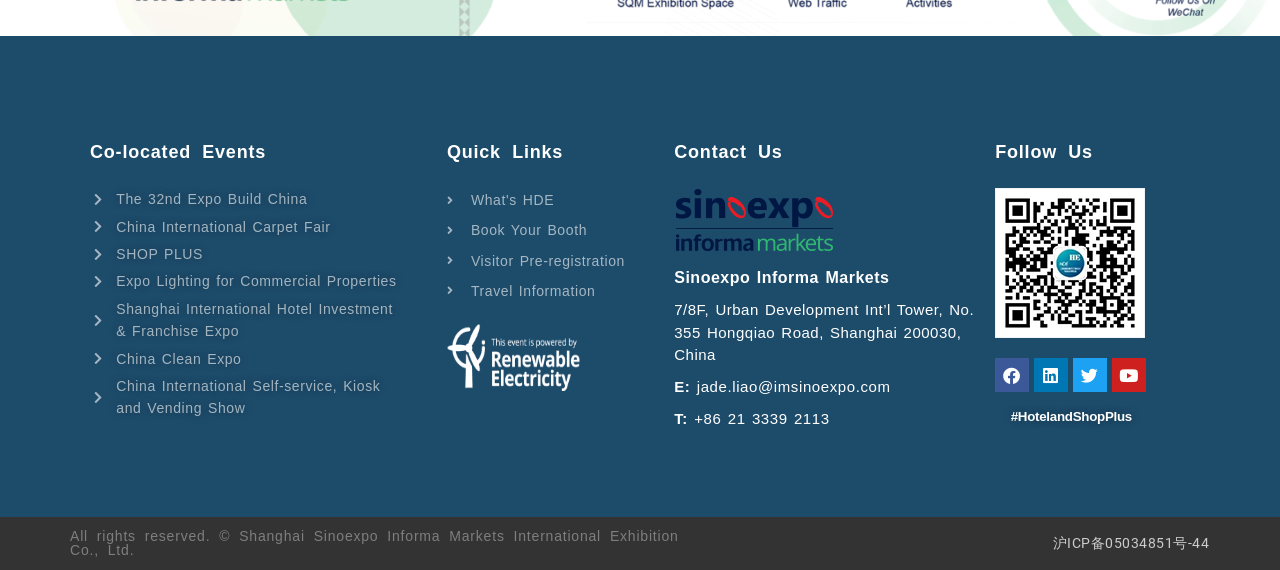What is the phone number of the contact person?
Using the information from the image, give a concise answer in one word or a short phrase.

+86 21 3339 2113